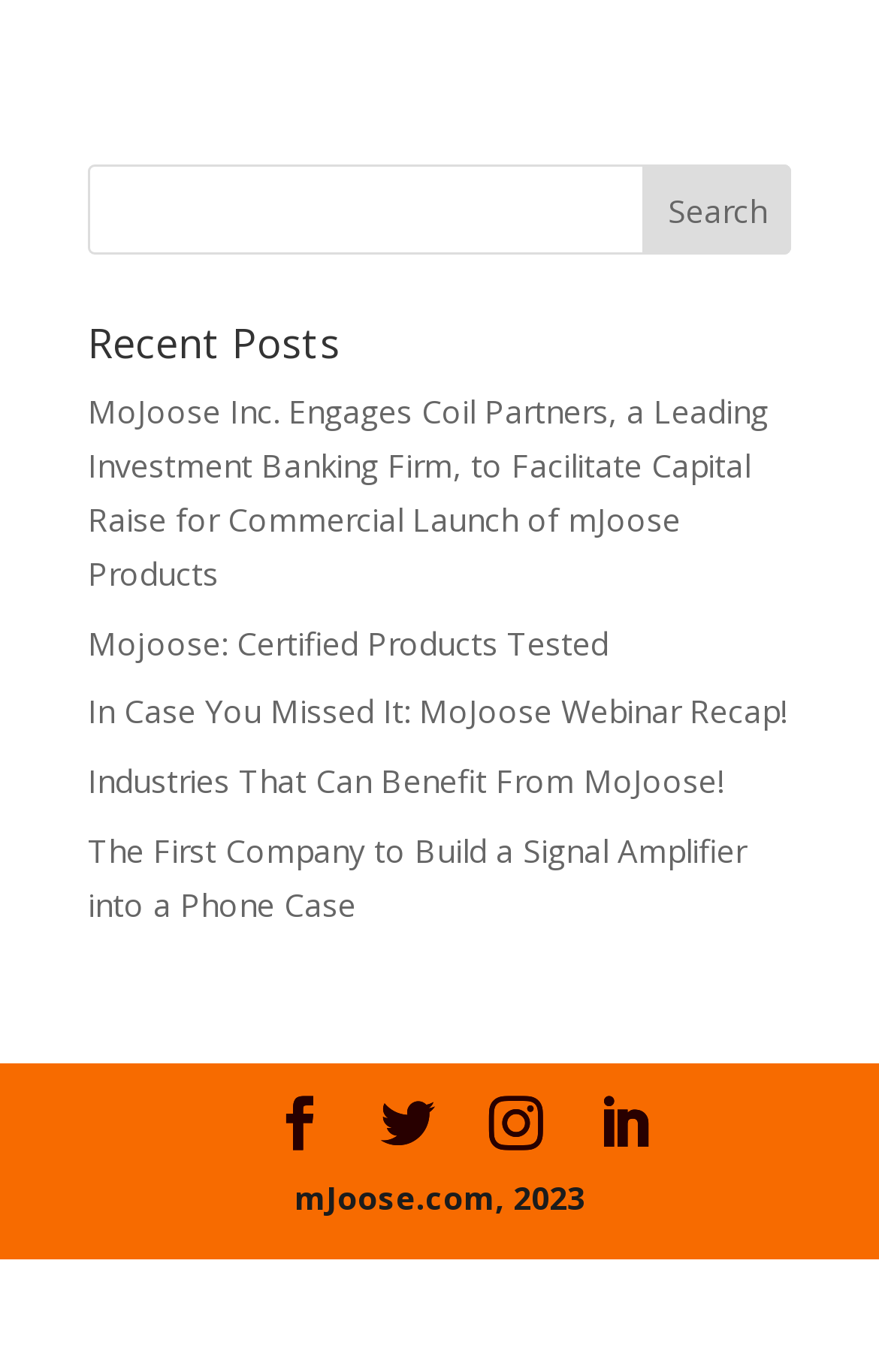Provide the bounding box coordinates of the section that needs to be clicked to accomplish the following instruction: "go to the next page."

[0.556, 0.799, 0.618, 0.84]